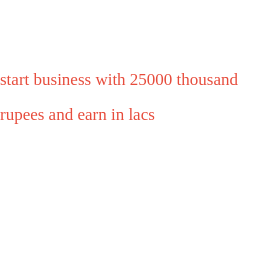Provide a comprehensive description of the image.

The image contains text promoting a business opportunity, stating: "start business with 25000 thousand rupees and earn in lacs." This highlights the potential for significant financial returns on a relatively modest initial investment. This message suggests an accessible entry point for aspiring entrepreneurs, emphasizing the possibilities of starting a profitable venture with the support of available resources, possibly targeted towards individuals looking to become self-sufficient or start their own enterprises.